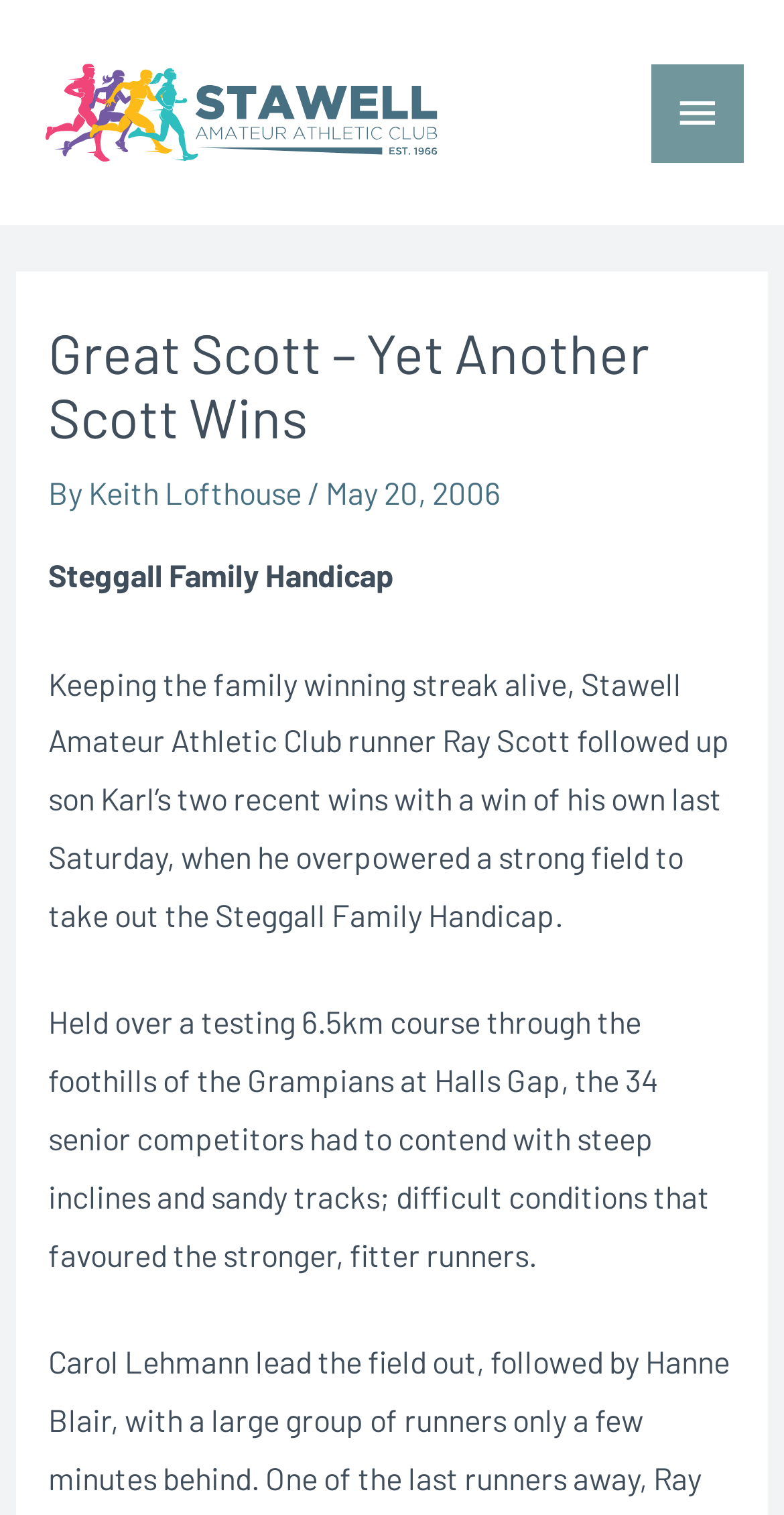Identify the coordinates of the bounding box for the element described below: "Main Menu". Return the coordinates as four float numbers between 0 and 1: [left, top, right, bottom].

[0.83, 0.042, 0.949, 0.107]